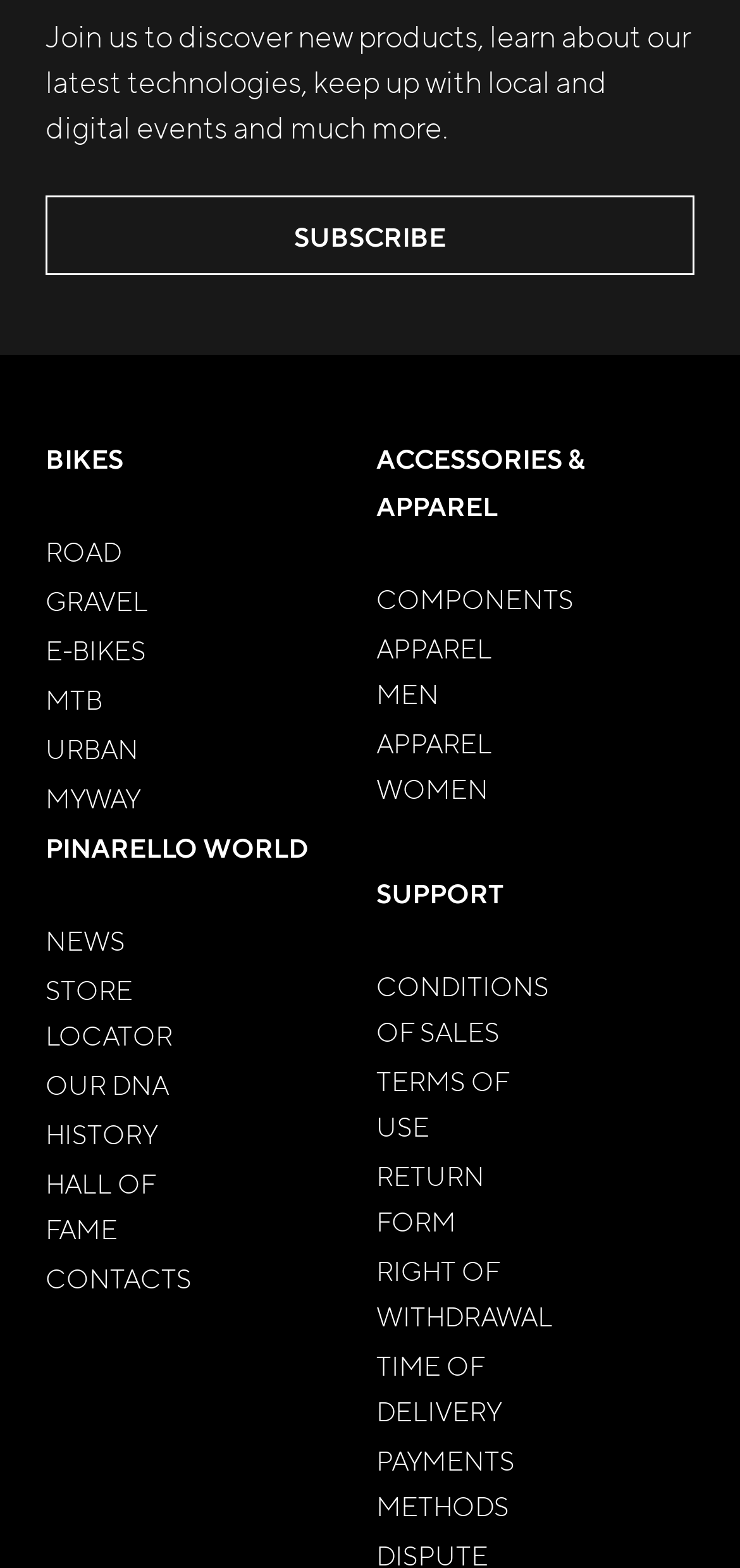Predict the bounding box of the UI element that fits this description: "Newsletter".

None